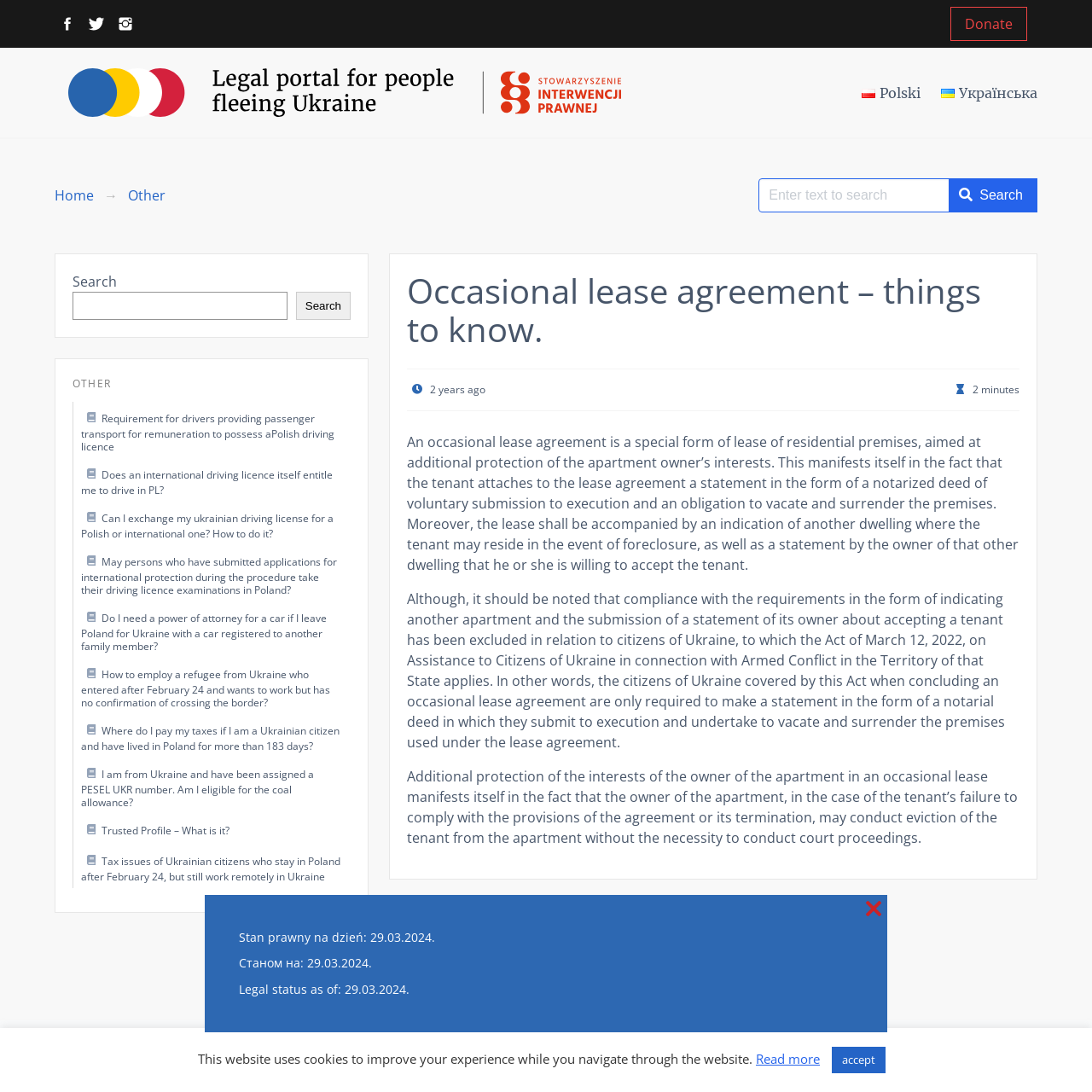Locate the bounding box coordinates of the clickable area to execute the instruction: "Check other questions". Provide the coordinates as four float numbers between 0 and 1, represented as [left, top, right, bottom].

[0.067, 0.368, 0.321, 0.42]